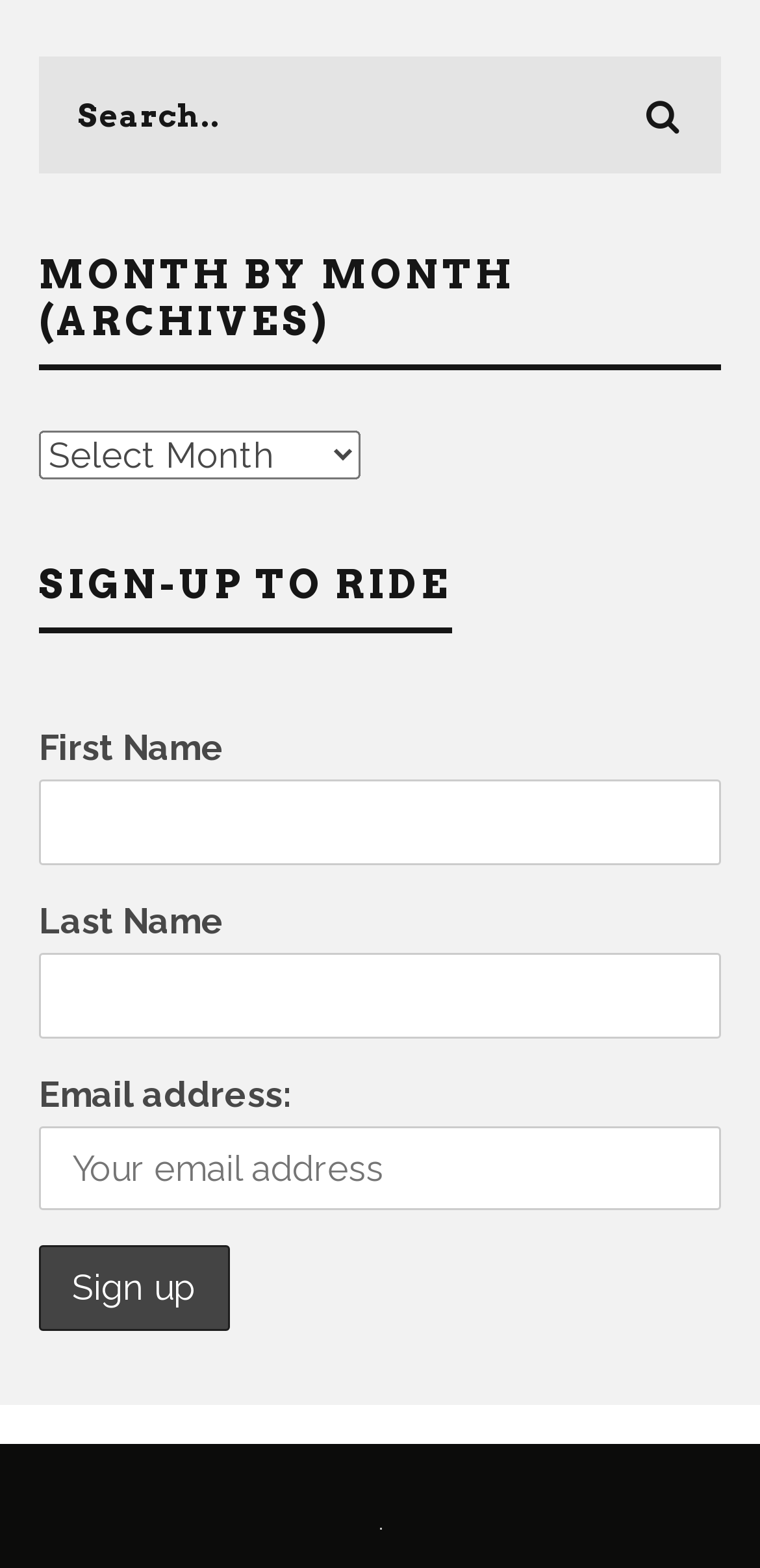Identify the coordinates of the bounding box for the element that must be clicked to accomplish the instruction: "Sign up".

[0.051, 0.795, 0.303, 0.849]